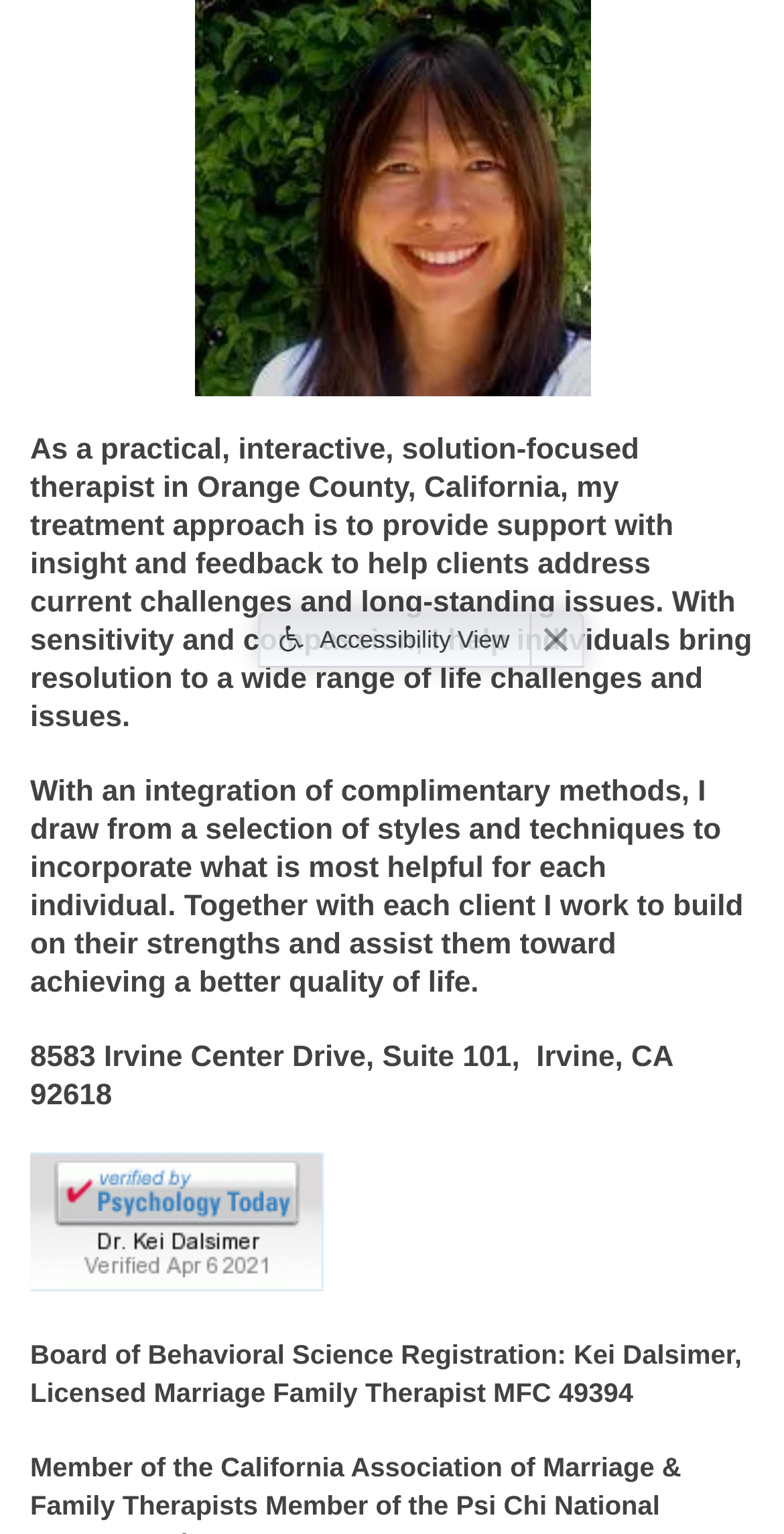Using the element description: "Close toolbar", determine the bounding box coordinates for the specified UI element. The coordinates should be four float numbers between 0 and 1, [left, top, right, bottom].

[0.674, 0.4, 0.741, 0.434]